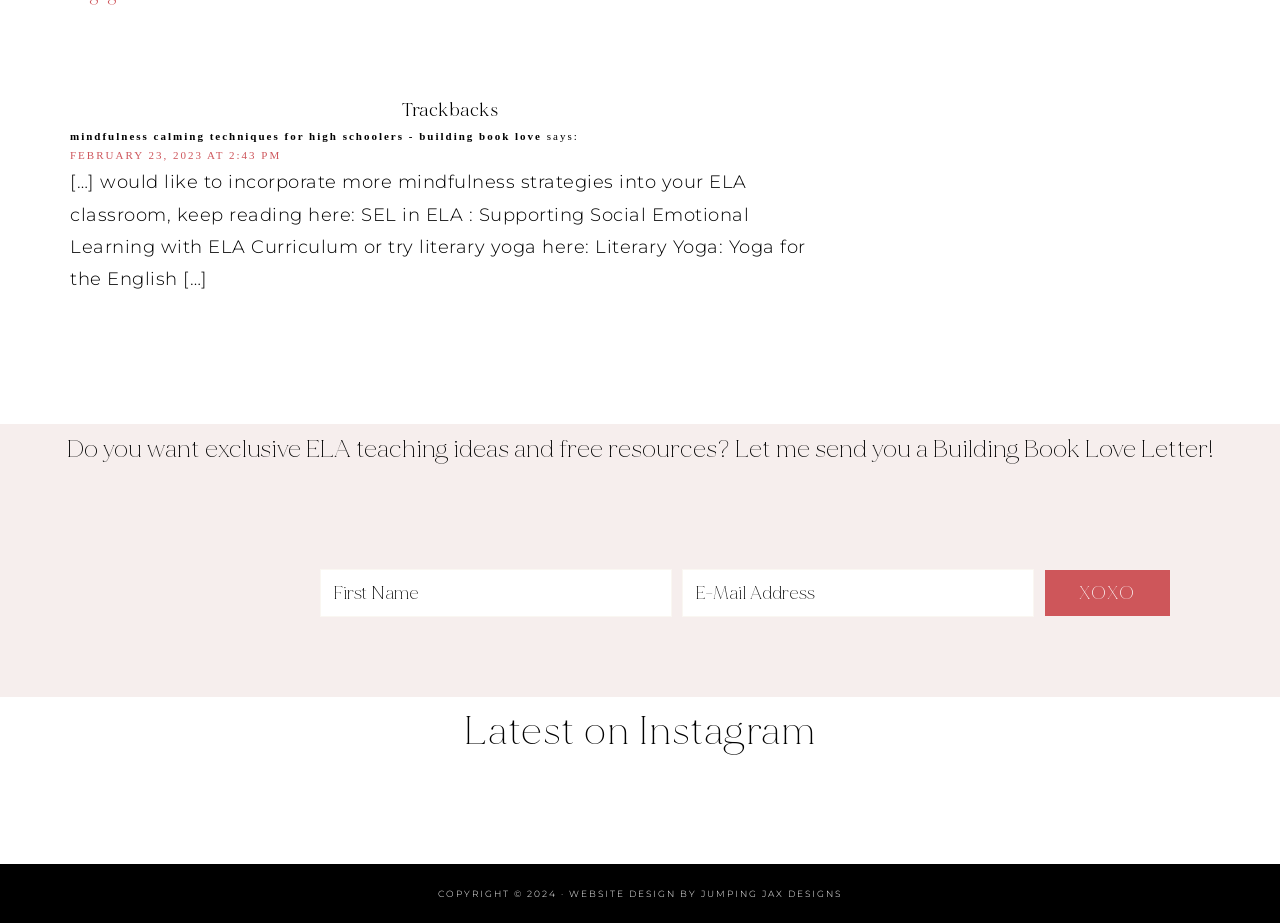Please identify the bounding box coordinates of the element I should click to complete this instruction: 'Click 'XOXO' button'. The coordinates should be given as four float numbers between 0 and 1, like this: [left, top, right, bottom].

[0.816, 0.616, 0.915, 0.668]